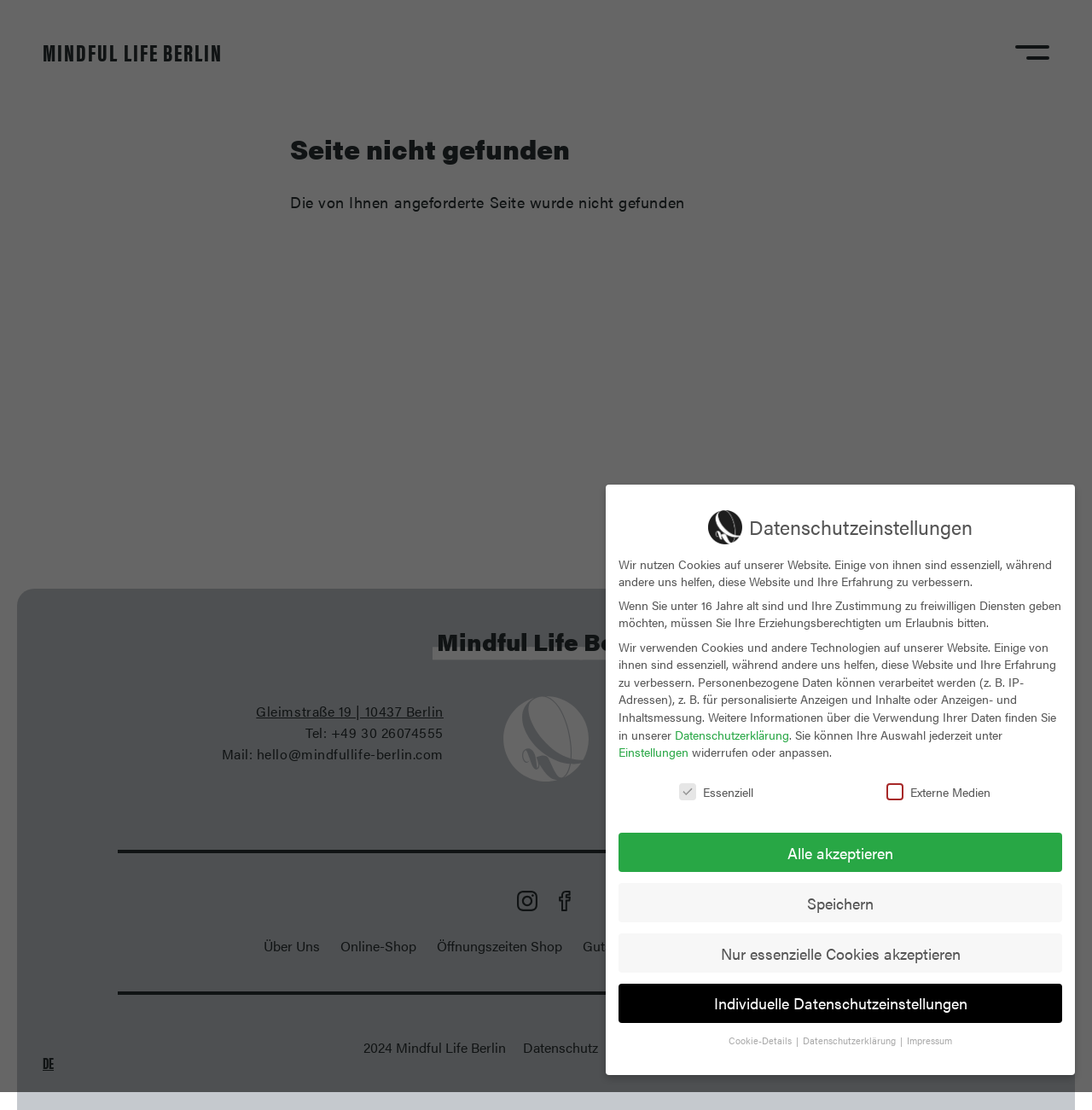Offer an in-depth caption of the entire webpage.

The webpage is titled "Page not found - Mindful Life Berlin". At the top, there is a navigation bar with links to "MINDFUL LIFE BERLIN" and an empty link. Below the navigation bar, there is a section with a heading "Seite nicht gefunden" (Page not found) and a paragraph of text explaining that the requested page was not found.

On the left side of the page, there is a section with the heading "Mindful Life Berlin" and a link to "Gleimstraße 19 | 10437 Berlin". Below this, there are links to "Tel: +49 30 26074555" and "Mail: hello@mindfullife-berlin.com". There is also a section with links to "Kursplan Yoga", "Kursplan Fitness", "Kursplan Livestream", and "Preise".

On the right side of the page, there are two images, followed by links to "Über Uns", "Online-Shop", "Öffnungszeiten Shop", "Gutscheine", and "Newsletter abonnieren". At the bottom of the page, there are links to "Datenschutz", "Impressum", and "AGB".

In the middle of the page, there is a section with a heading "Datenschutzeinstellungen" (Data Protection Settings) and a paragraph of text explaining the use of cookies on the website. Below this, there are several sections with checkboxes and buttons to manage data protection settings, including options to accept all cookies, save settings, and access individual data protection settings.

At the very bottom of the page, there is a copyright notice "2024 Mindful Life Berlin".